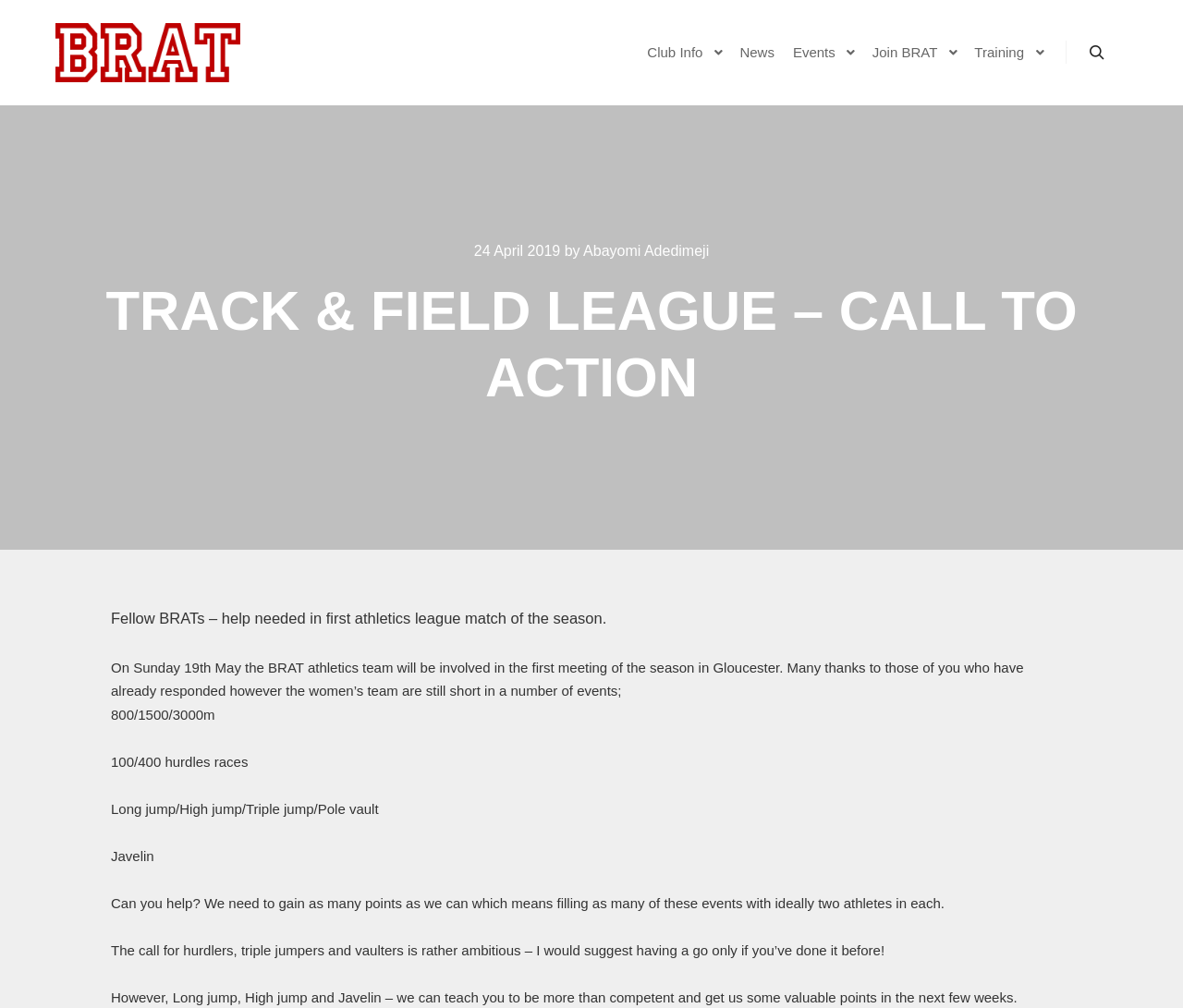Please indicate the bounding box coordinates for the clickable area to complete the following task: "View Club Info". The coordinates should be specified as four float numbers between 0 and 1, i.e., [left, top, right, bottom].

[0.539, 0.0, 0.597, 0.104]